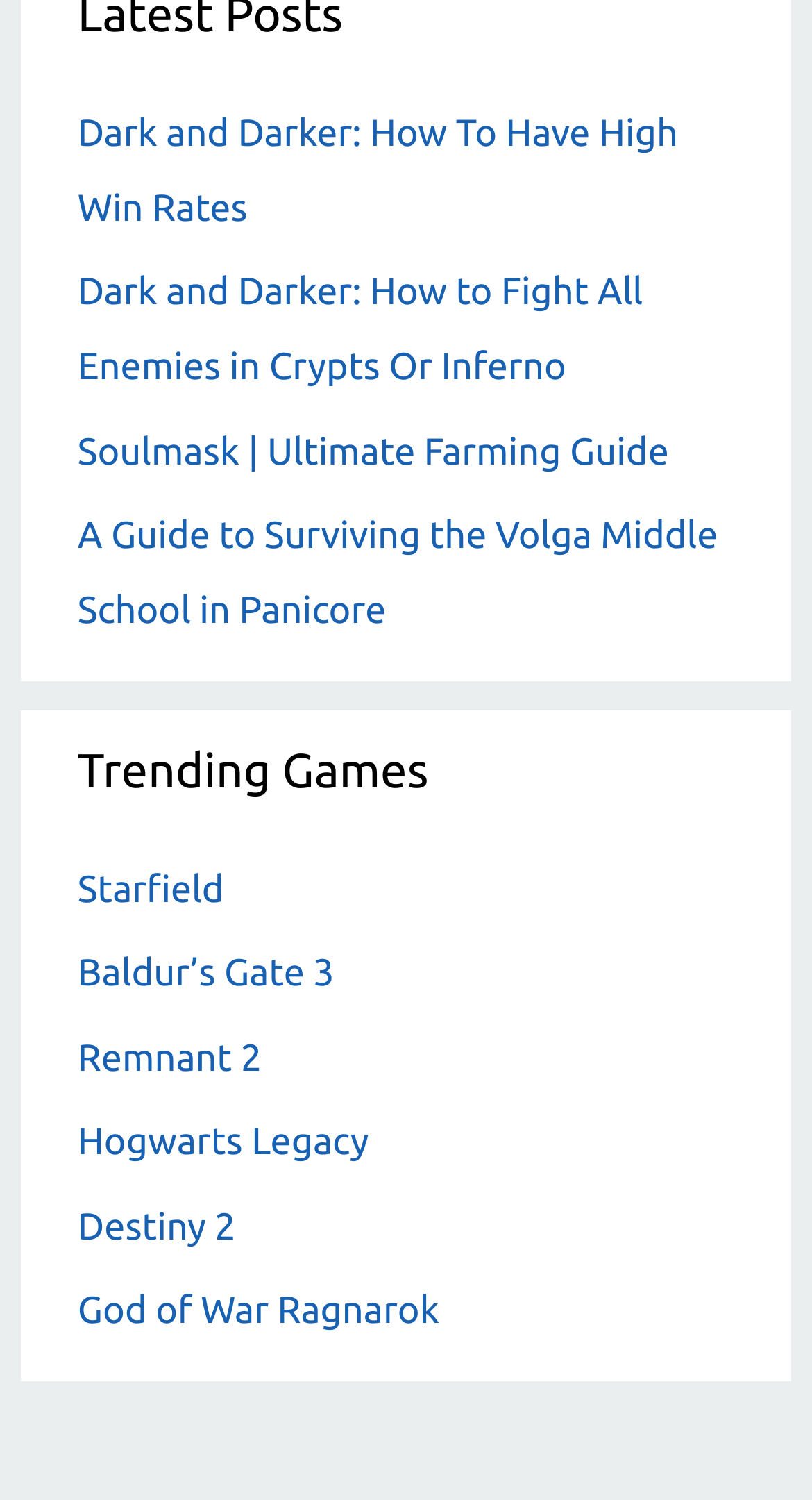Provide a one-word or short-phrase response to the question:
What is the title of the first post under 'Latest Posts'?

Dark and Darker: How To Have High Win Rates